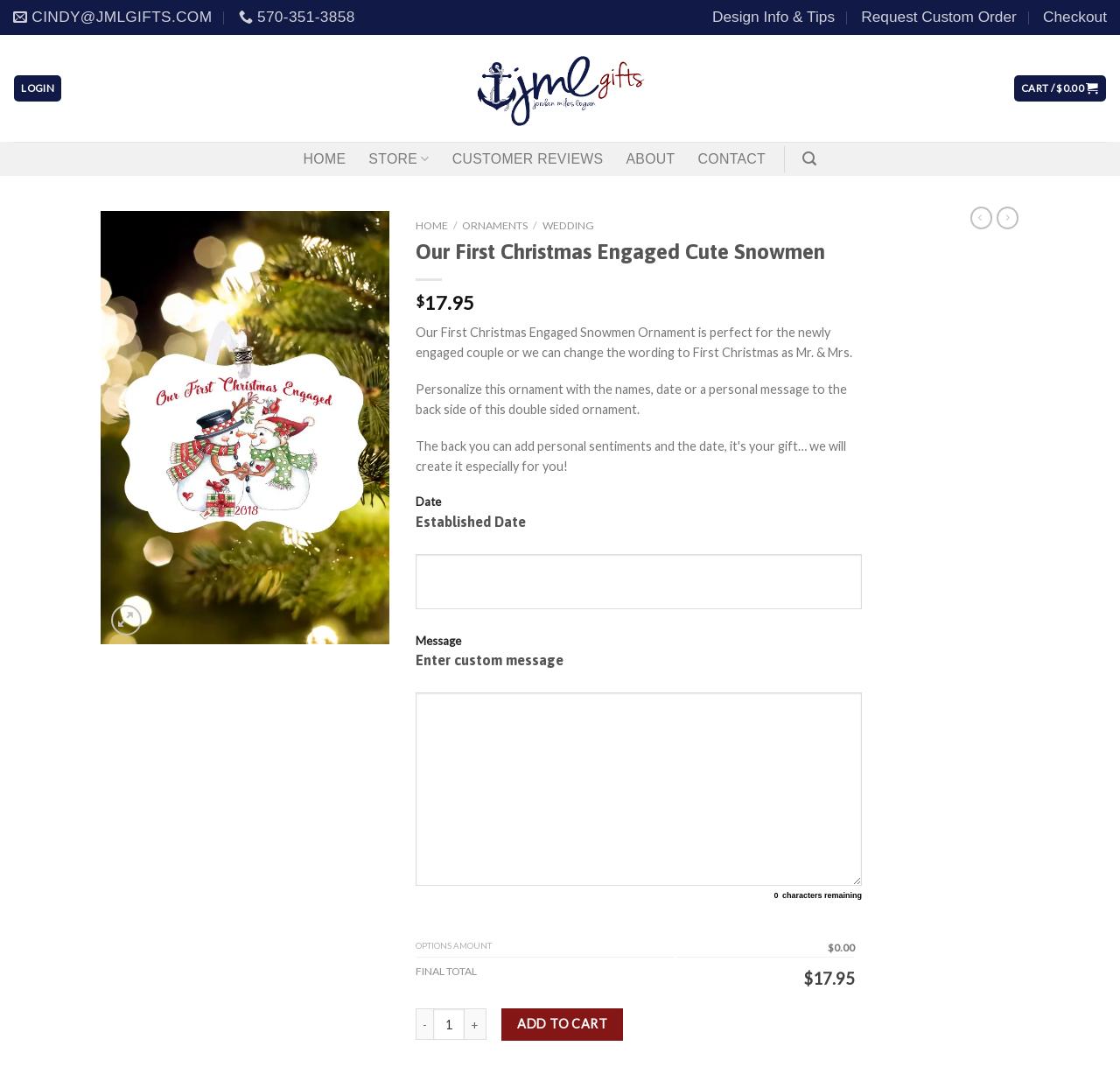Locate the bounding box coordinates of the segment that needs to be clicked to meet this instruction: "Increase product quantity".

[0.415, 0.945, 0.434, 0.975]